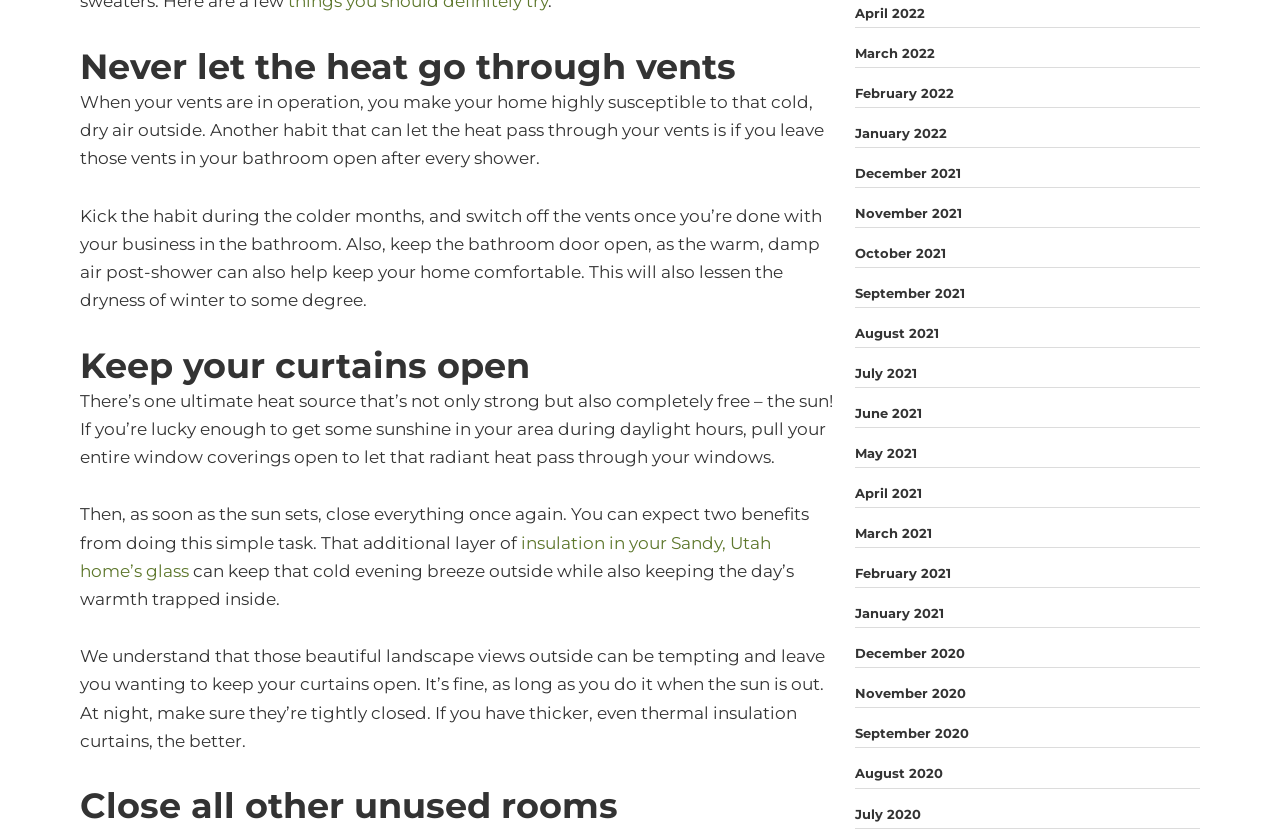How many links are there at the bottom of the page?
From the image, provide a succinct answer in one word or a short phrase.

24